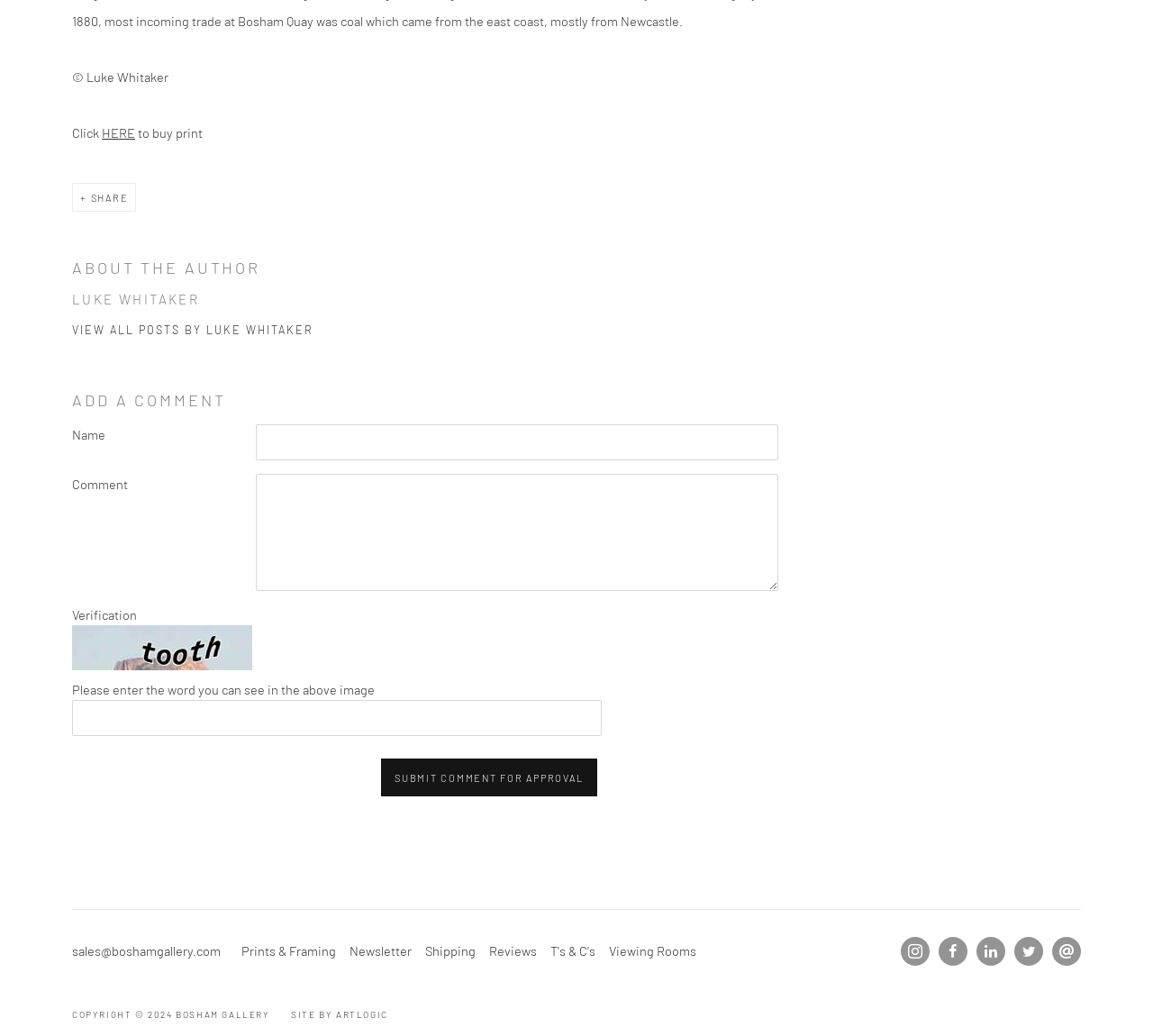Please respond in a single word or phrase: 
What is the author's name?

Luke Whitaker